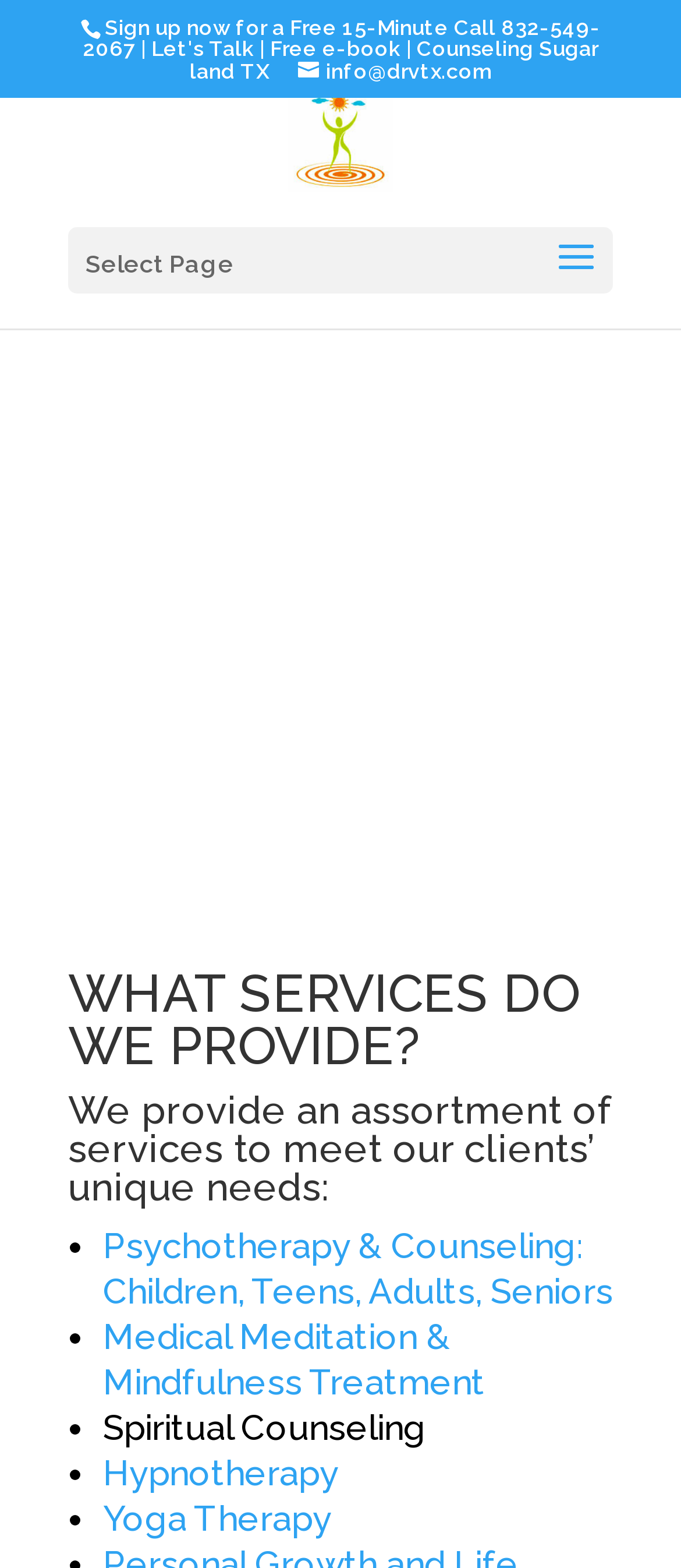Locate the bounding box coordinates of the segment that needs to be clicked to meet this instruction: "Learn more about Feelings Counseling & Coaching Services".

[0.423, 0.074, 0.577, 0.101]